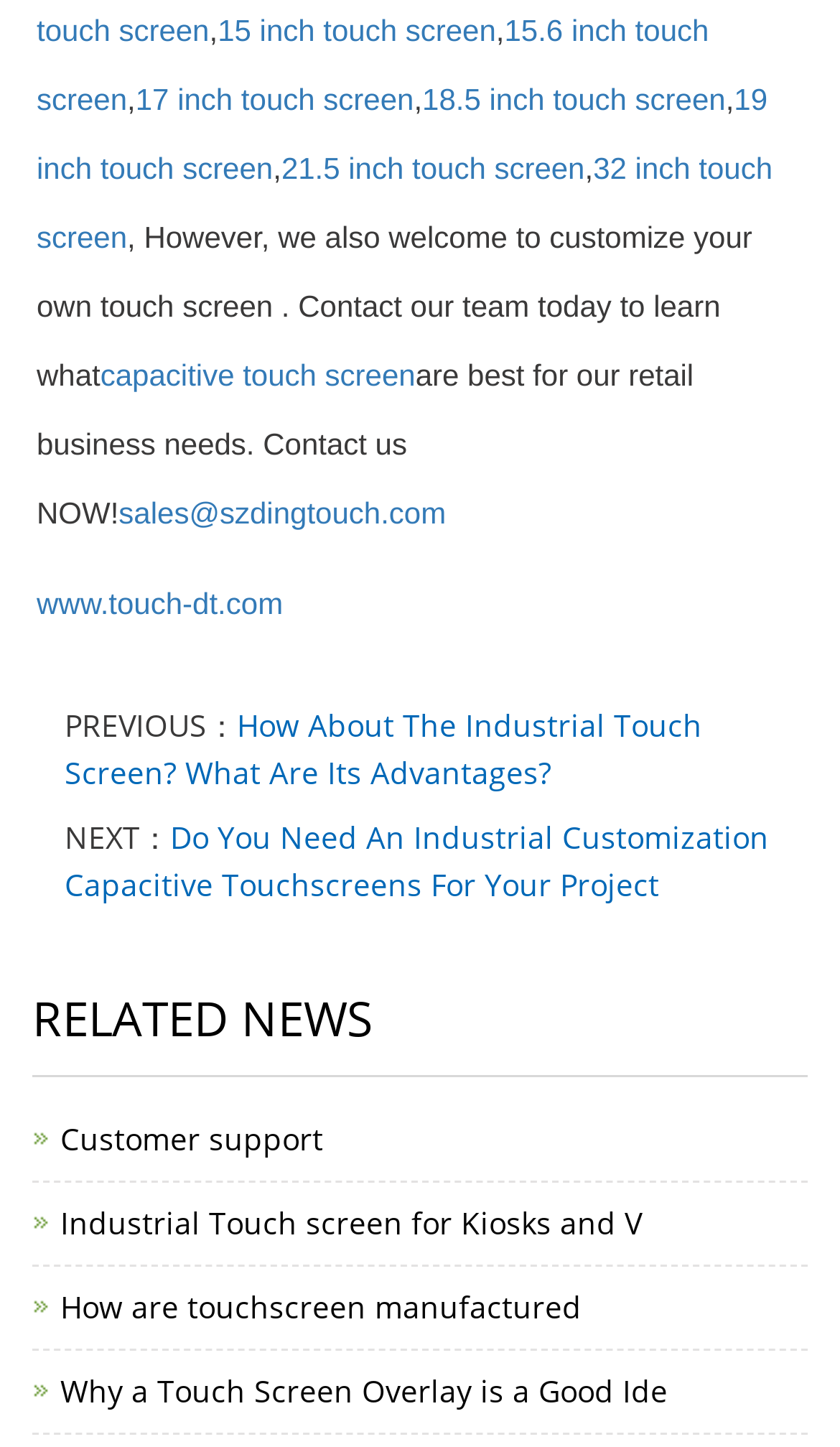Answer in one word or a short phrase: 
What is the email address for sales inquiry?

sales@szdingtouch.com